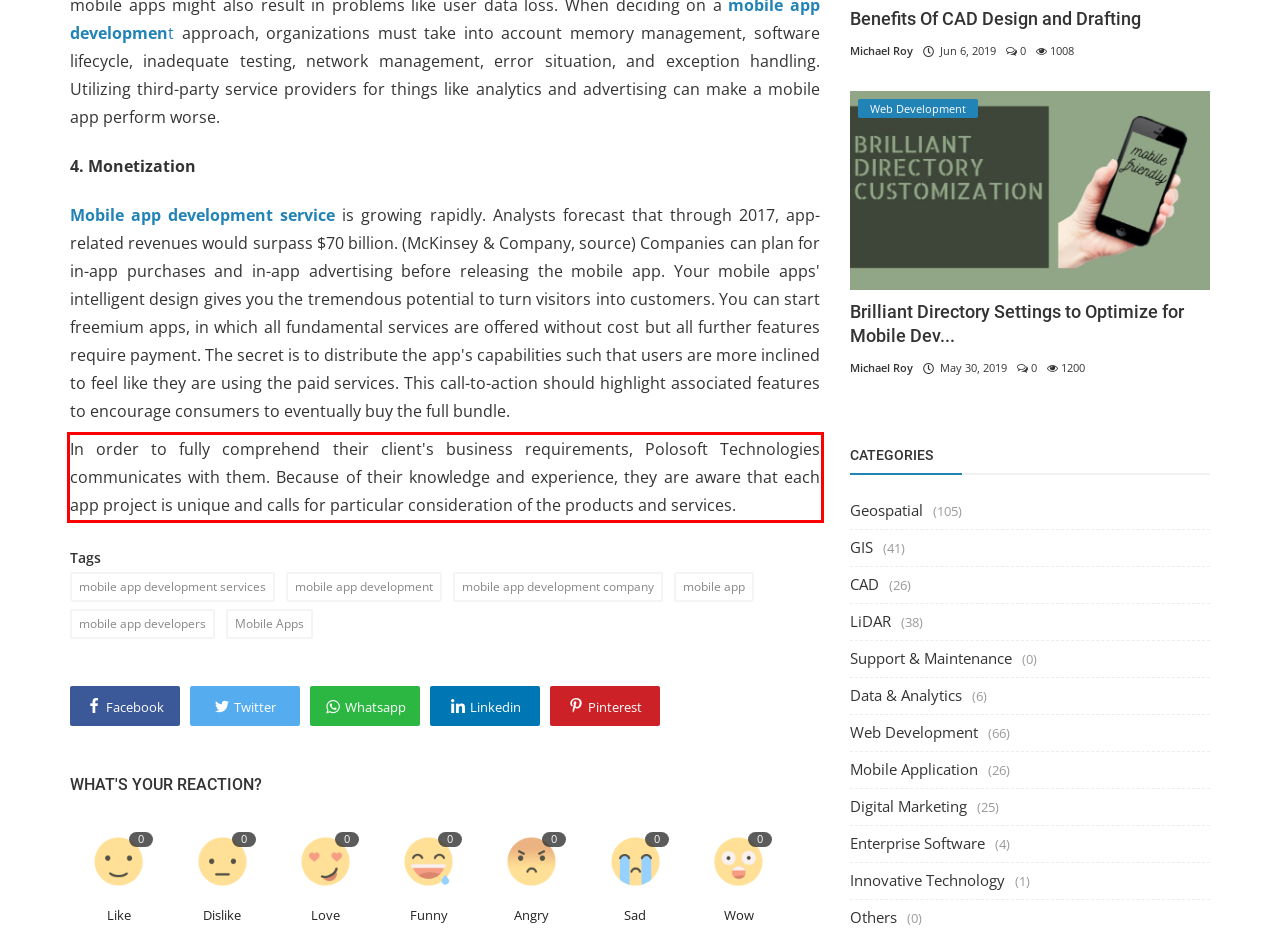Within the screenshot of a webpage, identify the red bounding box and perform OCR to capture the text content it contains.

In order to fully comprehend their client's business requirements, Polosoft Technologies communicates with them. Because of their knowledge and experience, they are aware that each app project is unique and calls for particular consideration of the products and services.